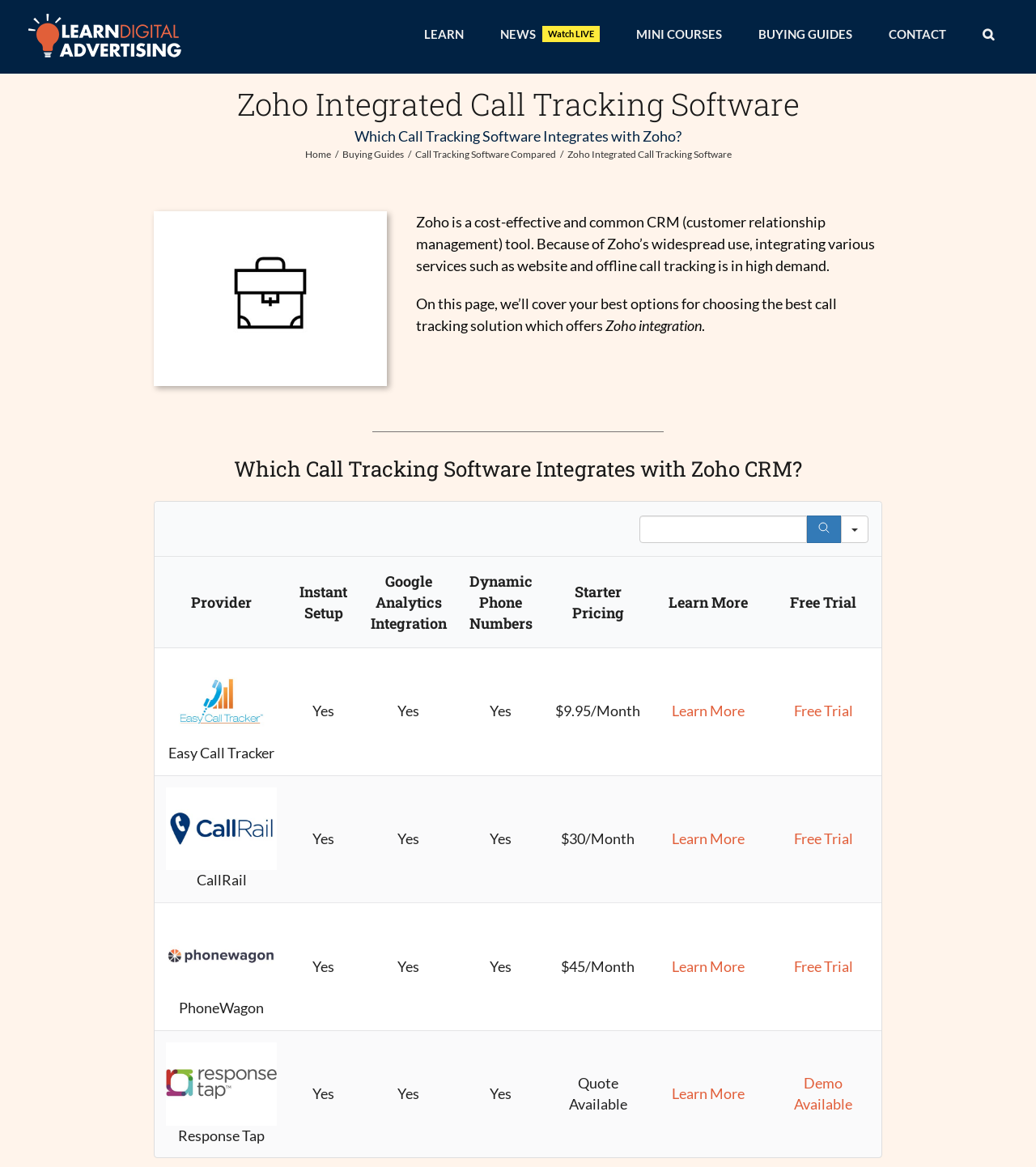Find and specify the bounding box coordinates that correspond to the clickable region for the instruction: "Click the 'Demo Available' link of Response Tap".

[0.767, 0.92, 0.823, 0.954]